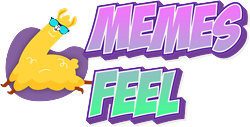Describe all the aspects of the image extensively.

The image features a playful and colorful logo for "Memes Feel," showcasing a cartoonish llama sporting sunglasses. The llama is depicted in a whimsical pose, exuding a fun and lighthearted vibe. The text "MEMES FEEL" is prominently displayed in a bold and vibrant font, with "MEMES" in purple and "FEEL" in a lively green, enhancing the energetic spirit of the design. This logo aptly represents the playful nature of the website, which aims to encapsulate the humor and emotion conveyed through memes.